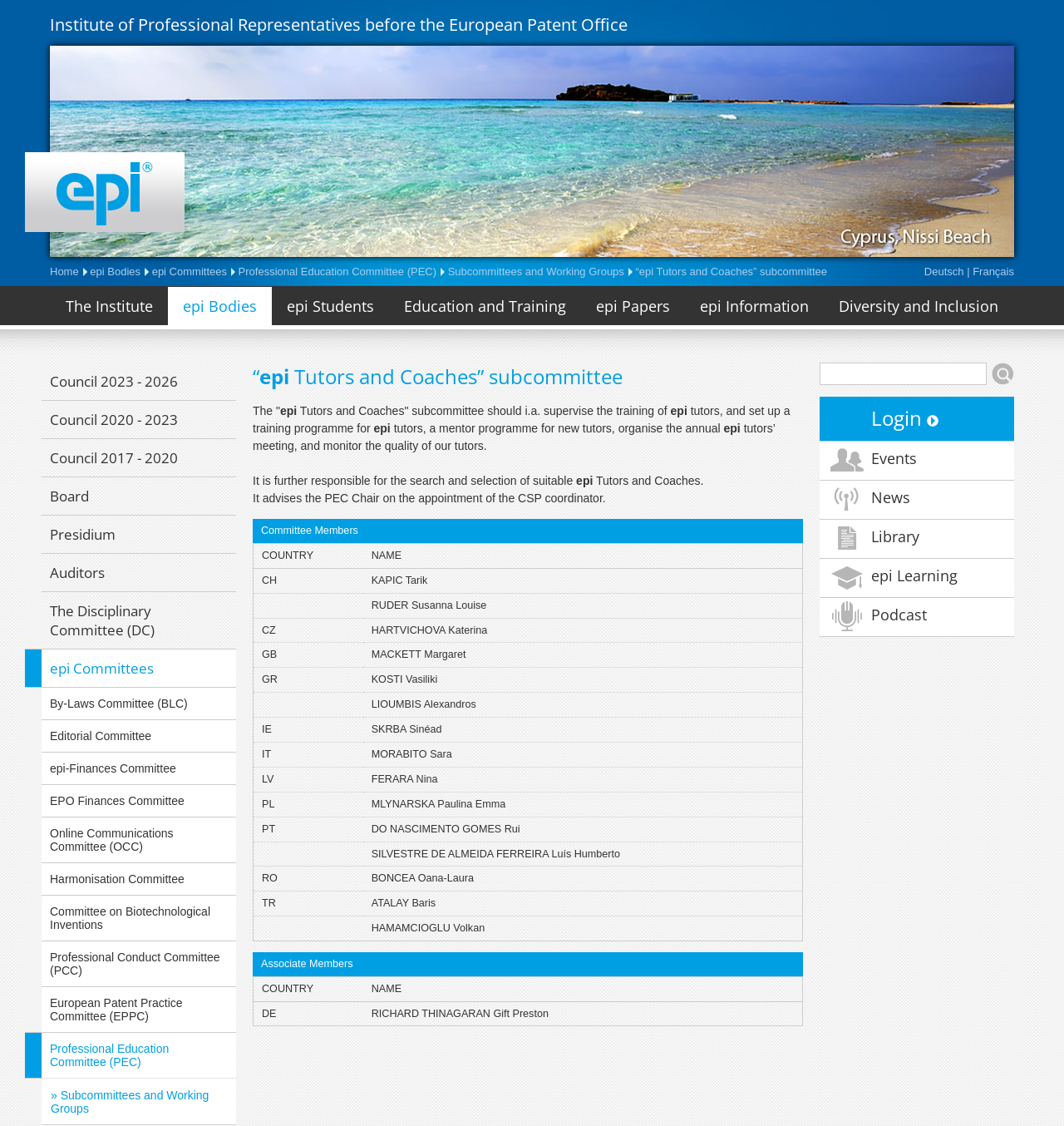How many committee members are listed?
Observe the image and answer the question with a one-word or short phrase response.

8